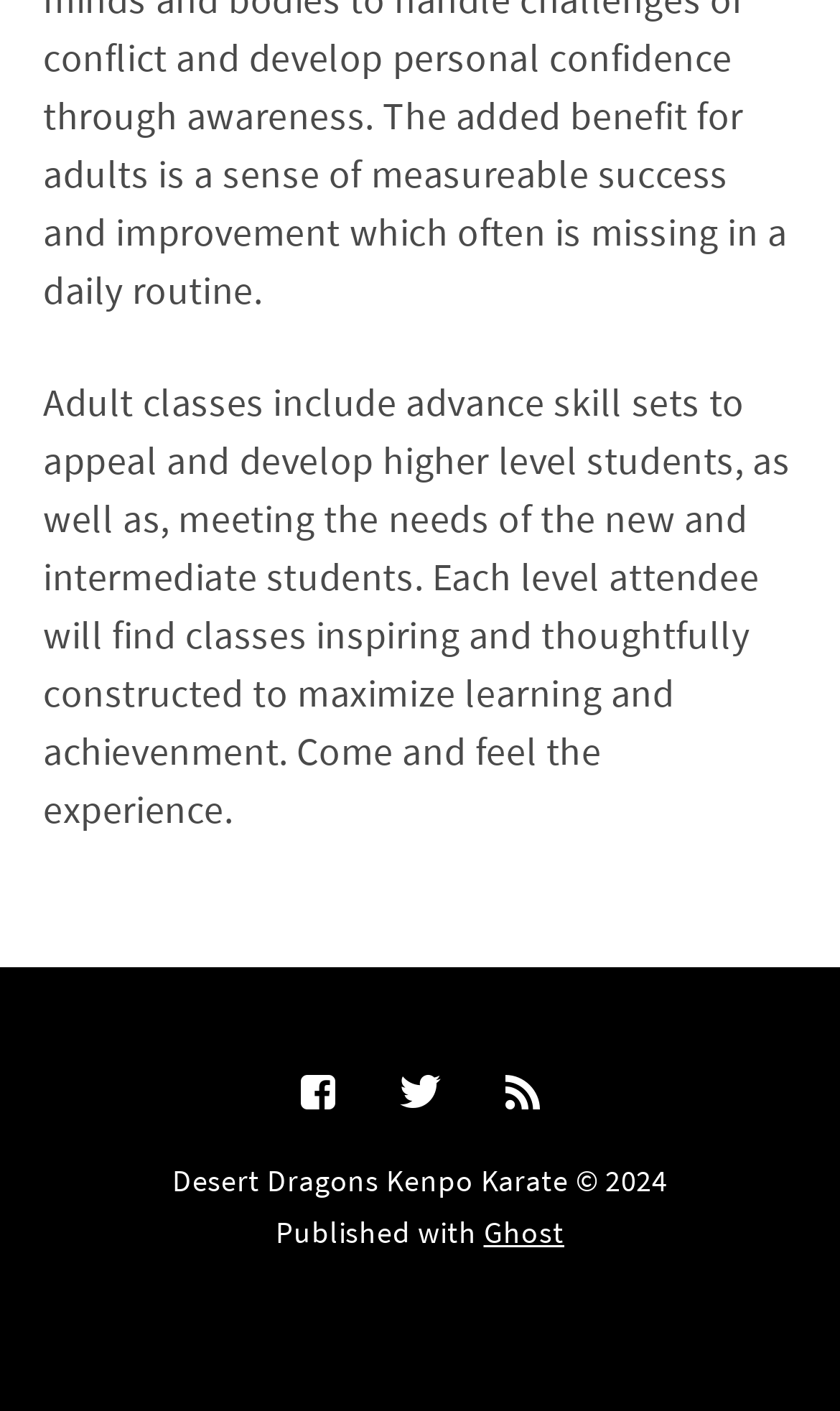What is the name of the publishing platform?
Please answer using one word or phrase, based on the screenshot.

Ghost